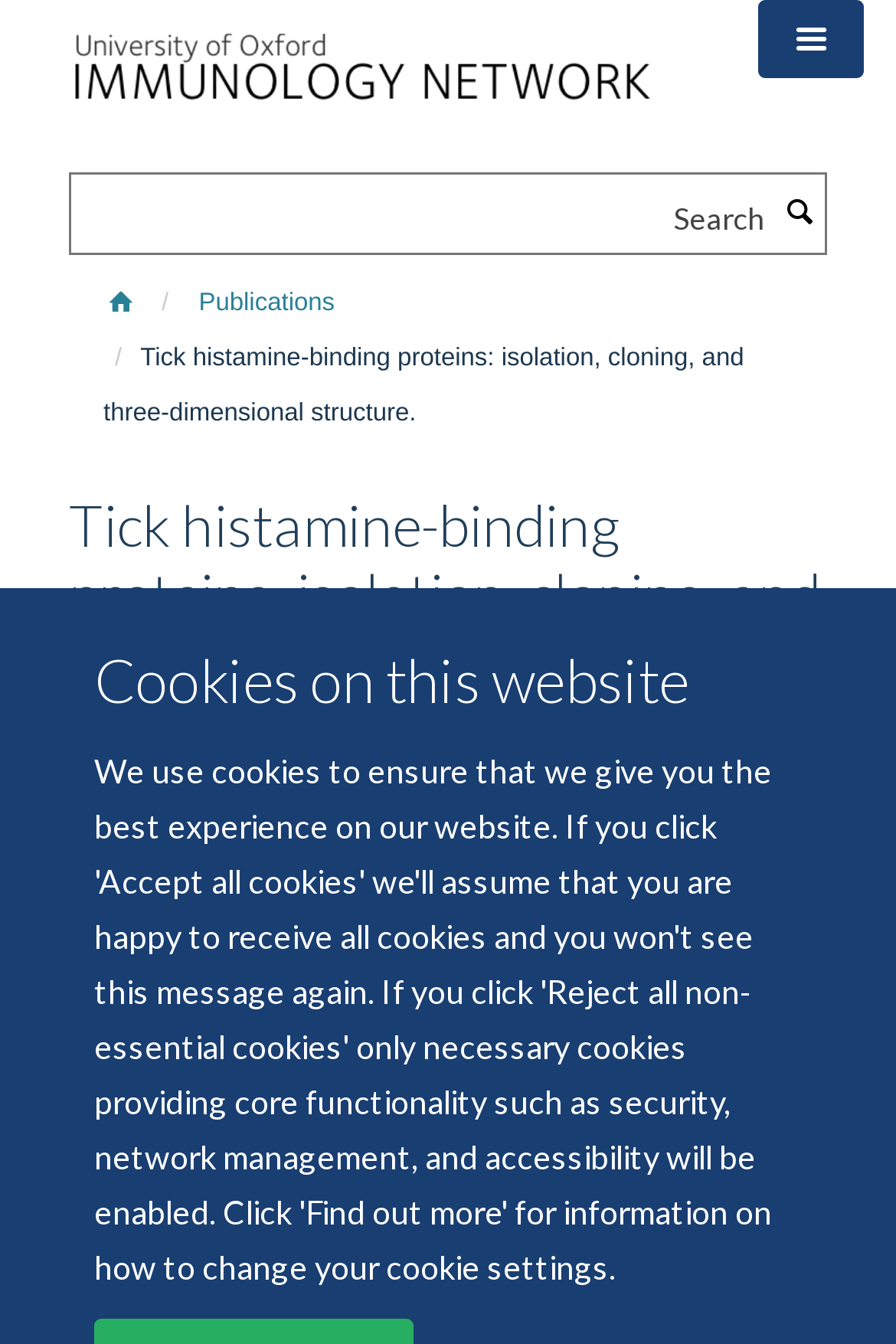Please provide the main heading of the webpage content.

Tick histamine-binding proteins: isolation, cloning, and three-dimensional structure.